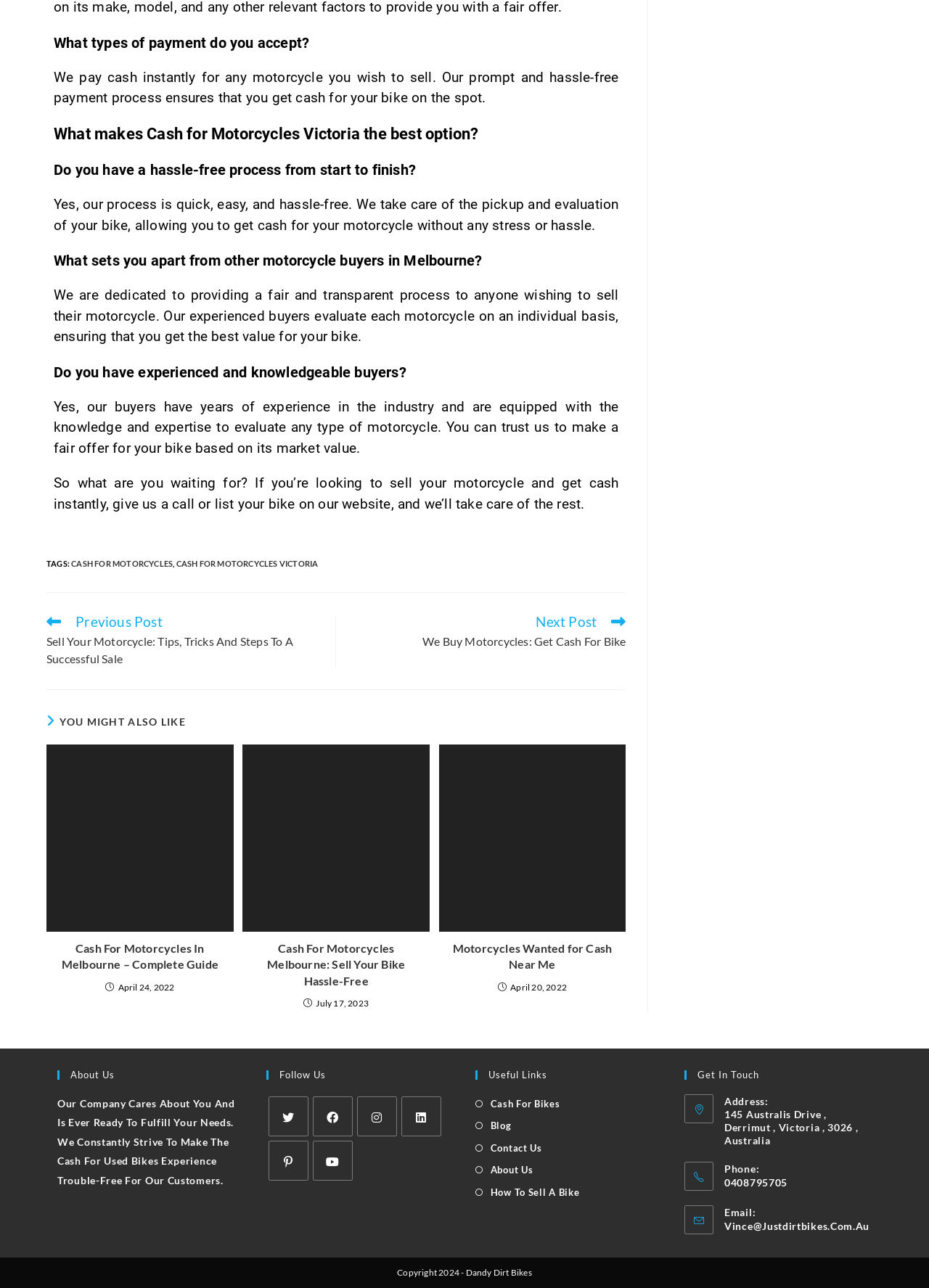Determine the bounding box coordinates of the clickable region to carry out the instruction: "Get cash for your motorcycle".

[0.058, 0.053, 0.666, 0.082]